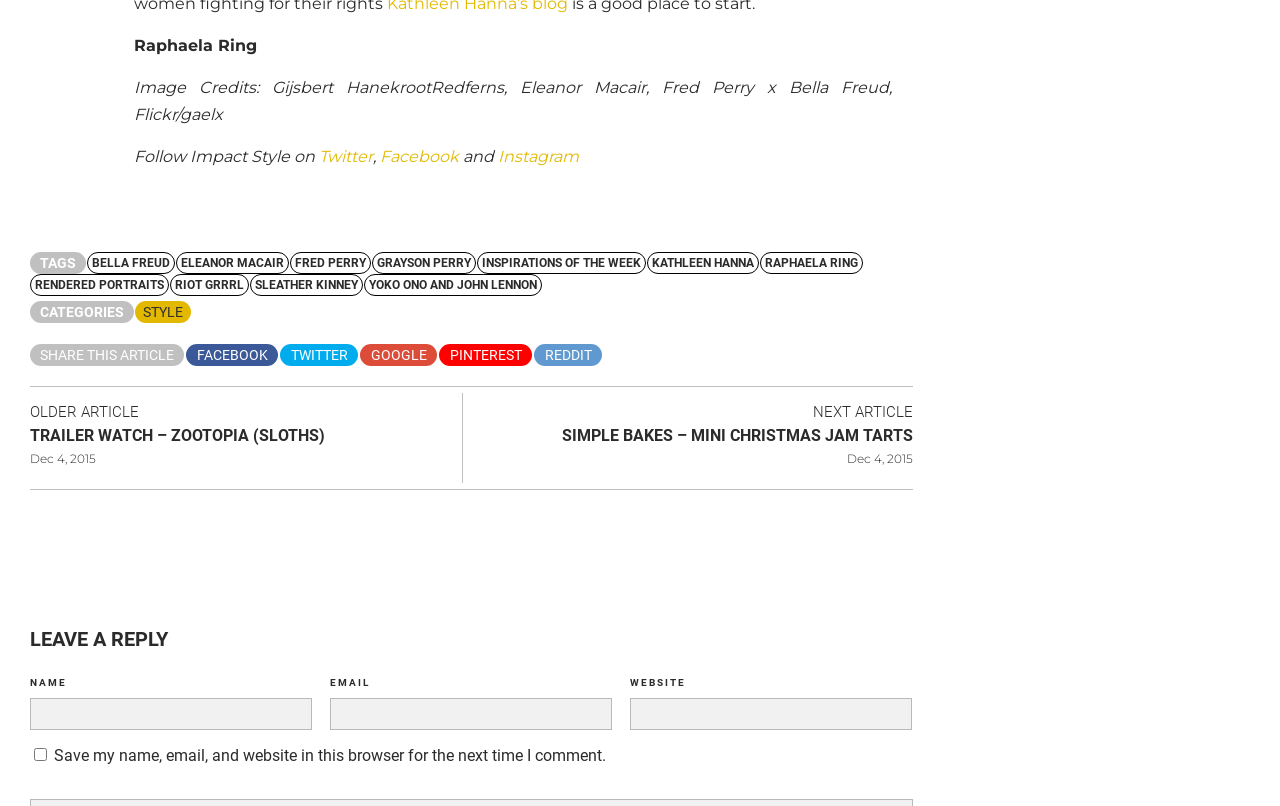Please specify the bounding box coordinates of the clickable region to carry out the following instruction: "Follow the link to Bella Freud". The coordinates should be four float numbers between 0 and 1, in the format [left, top, right, bottom].

[0.068, 0.312, 0.137, 0.339]